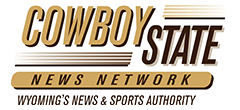Break down the image and describe every detail you can observe.

The image displays the logo of the "Cowboy State News Network," which serves as Wyoming's premier source for news and sports information. The logo features bold typography with a western theme, emphasizing the network's dedication to covering local events, sports, and community news throughout Wyoming. With a color scheme reflecting the state's identity, it encapsulates the spirit and culture of the region, highlighting the network's role as a trusted authority in providing timely and relevant information to its audience.